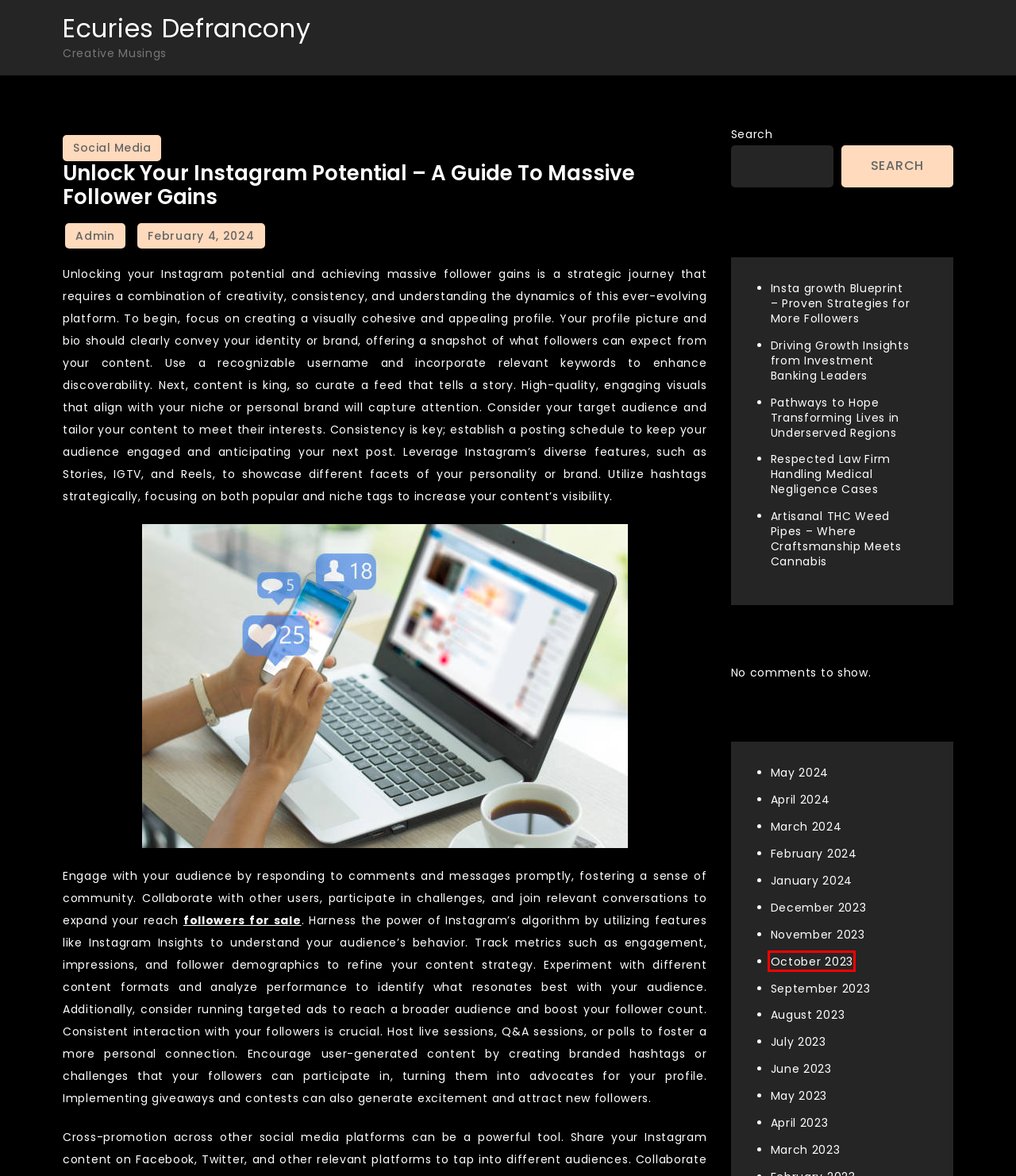Review the screenshot of a webpage containing a red bounding box around an element. Select the description that best matches the new webpage after clicking the highlighted element. The options are:
A. Pathways to Hope Transforming Lives in Underserved Regions – Ecuries Defrancony
B. October 2023 – Ecuries Defrancony
C. Insta growth Blueprint – Proven Strategies for More Followers – Ecuries Defrancony
D. August 2023 – Ecuries Defrancony
E. December 2023 – Ecuries Defrancony
F. February 2024 – Ecuries Defrancony
G. March 2023 – Ecuries Defrancony
H. June 2023 – Ecuries Defrancony

B